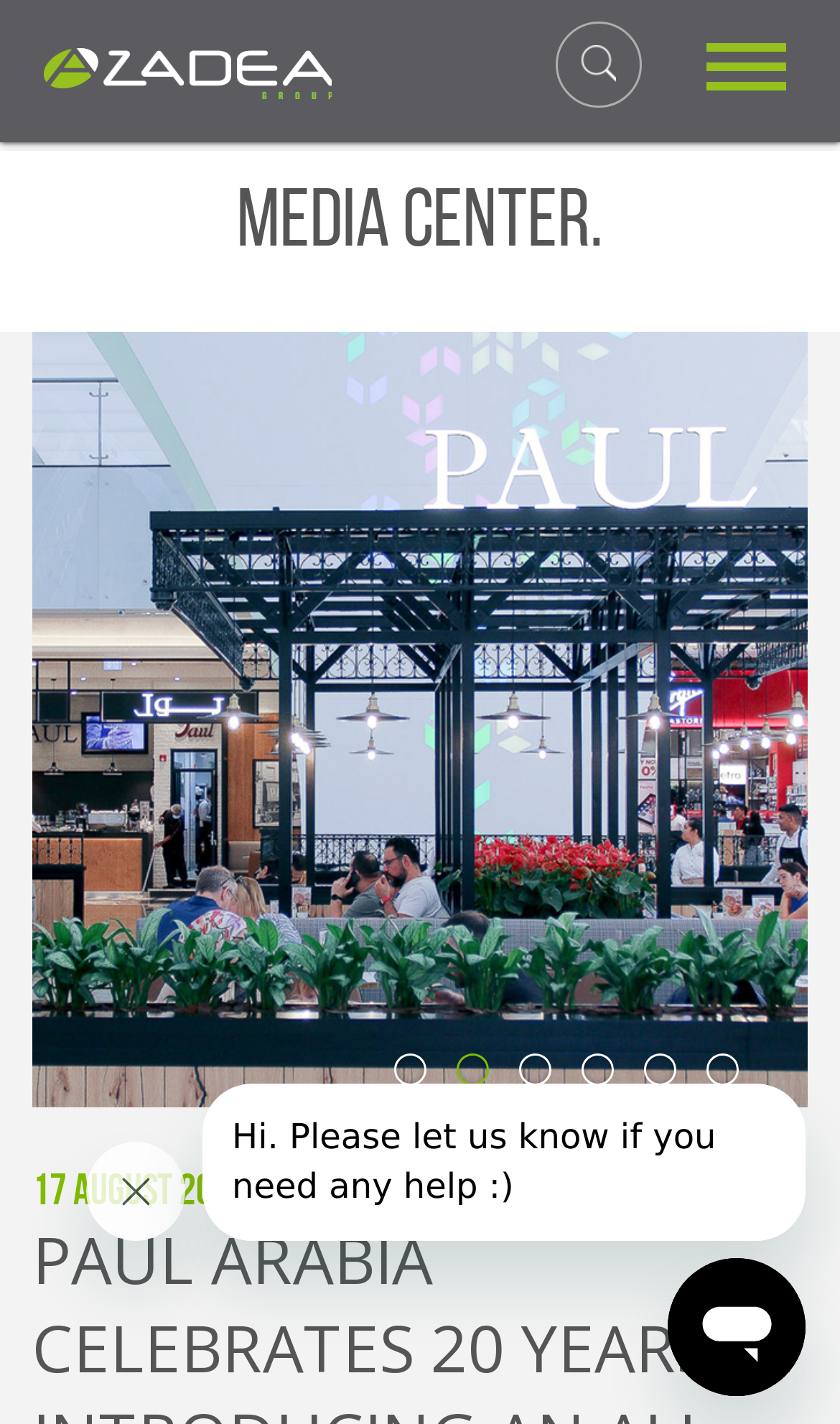Provide the bounding box coordinates of the HTML element this sentence describes: "6".

[0.841, 0.74, 0.879, 0.762]